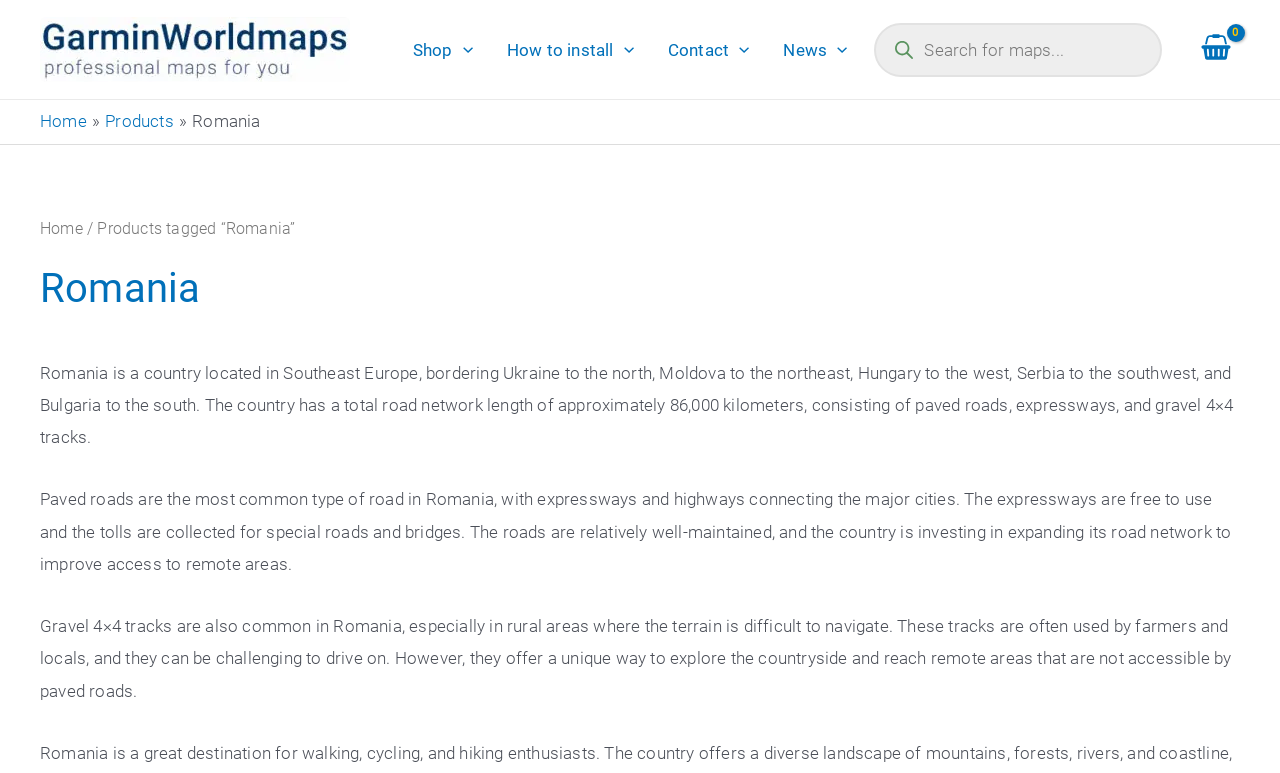Refer to the image and answer the question with as much detail as possible: What type of roads are most common in Romania?

According to the webpage, paved roads are the most common type of road in Romania, with expressways and highways connecting the major cities.